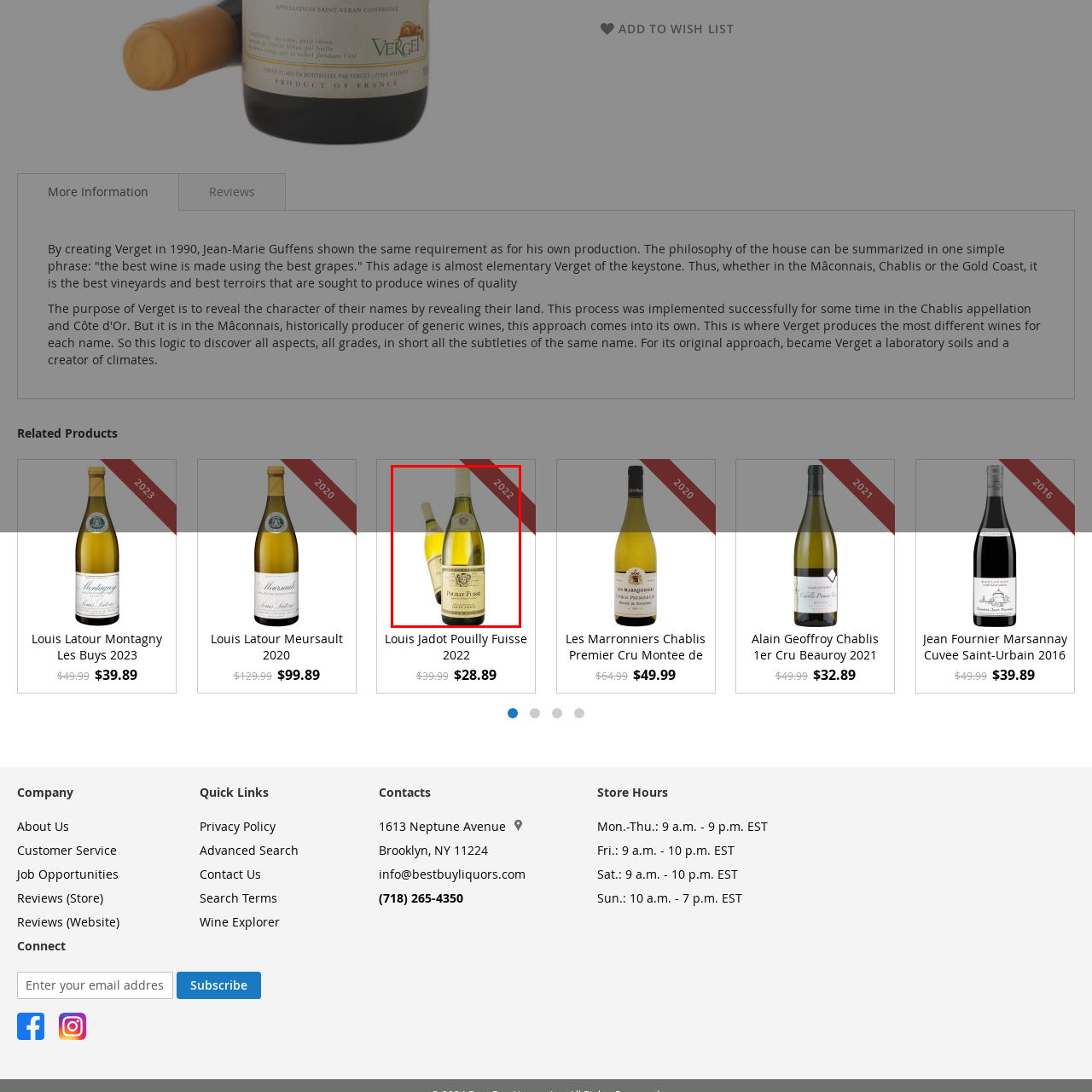Focus on the area highlighted by the red bounding box and give a thorough response to the following question, drawing from the image: What is the vintage year of the wine?

The caption clearly indicates that the vintage year of the Louis Jadot Pouilly-Fuissé is 2022, suggesting freshness and potential for aging.